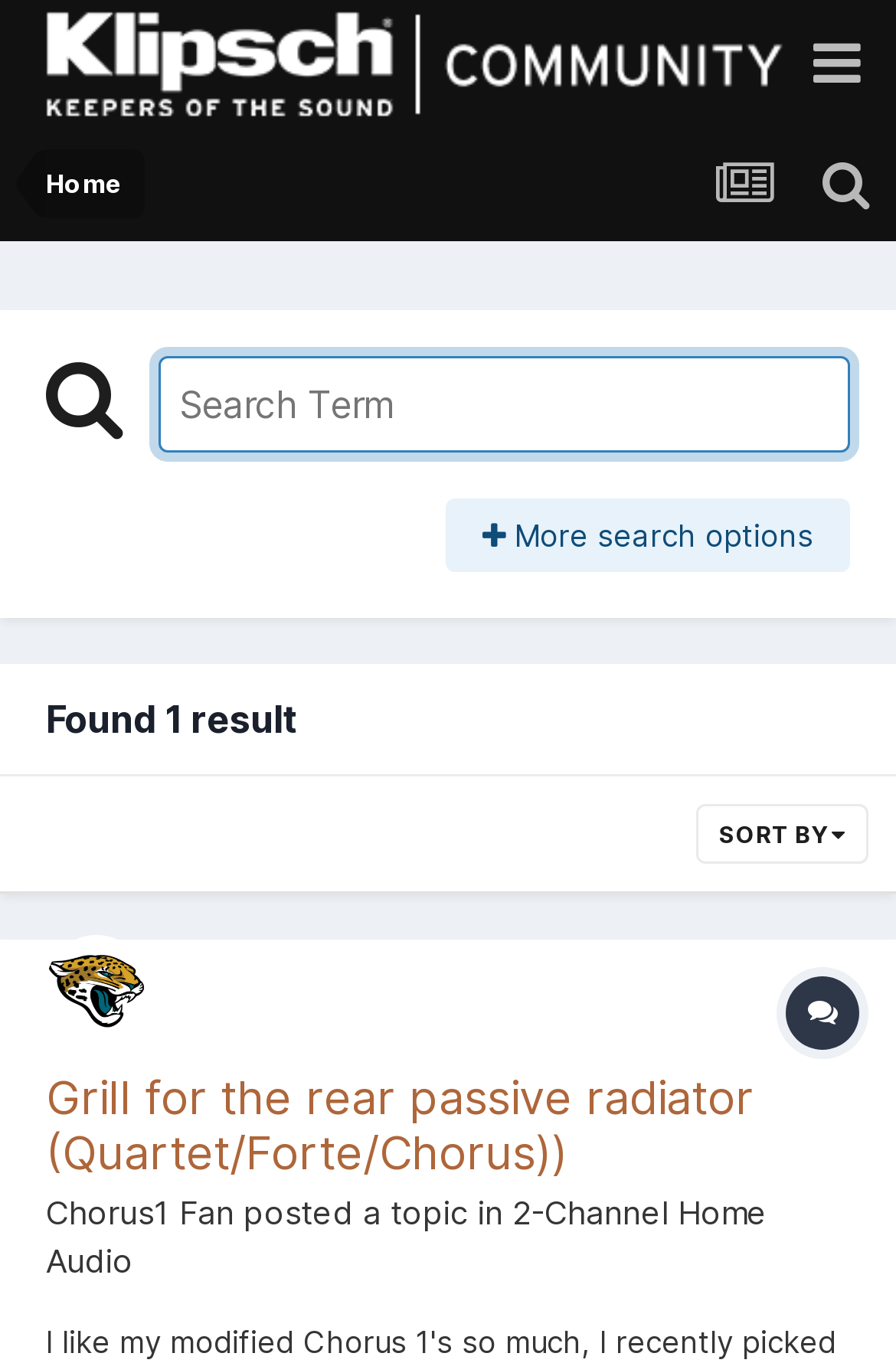Based on the element description: "Home", identify the bounding box coordinates for this UI element. The coordinates must be four float numbers between 0 and 1, listed as [left, top, right, bottom].

[0.051, 0.11, 0.136, 0.16]